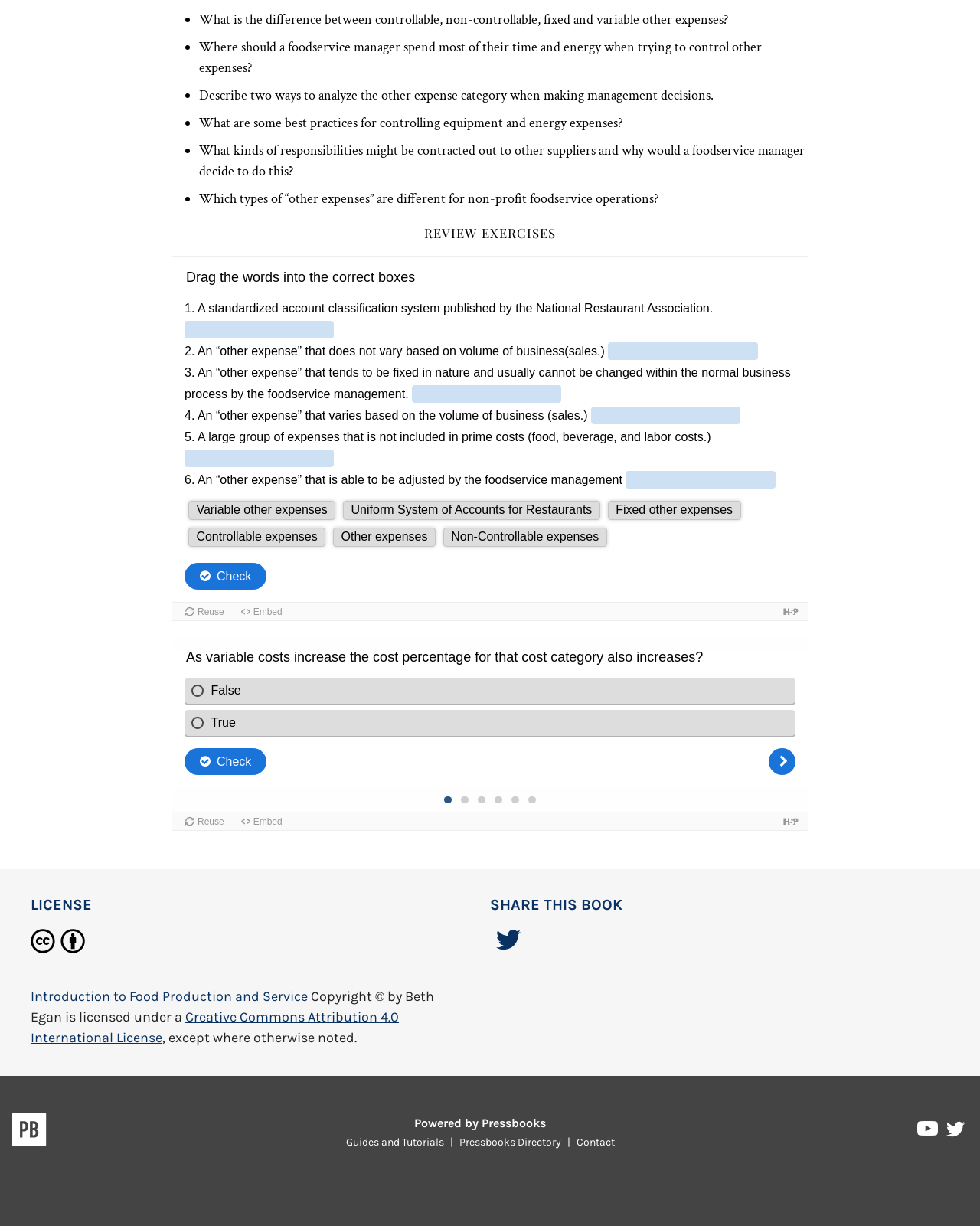What is the name of the platform that powered the book?
Using the image, answer in one word or phrase.

Pressbooks